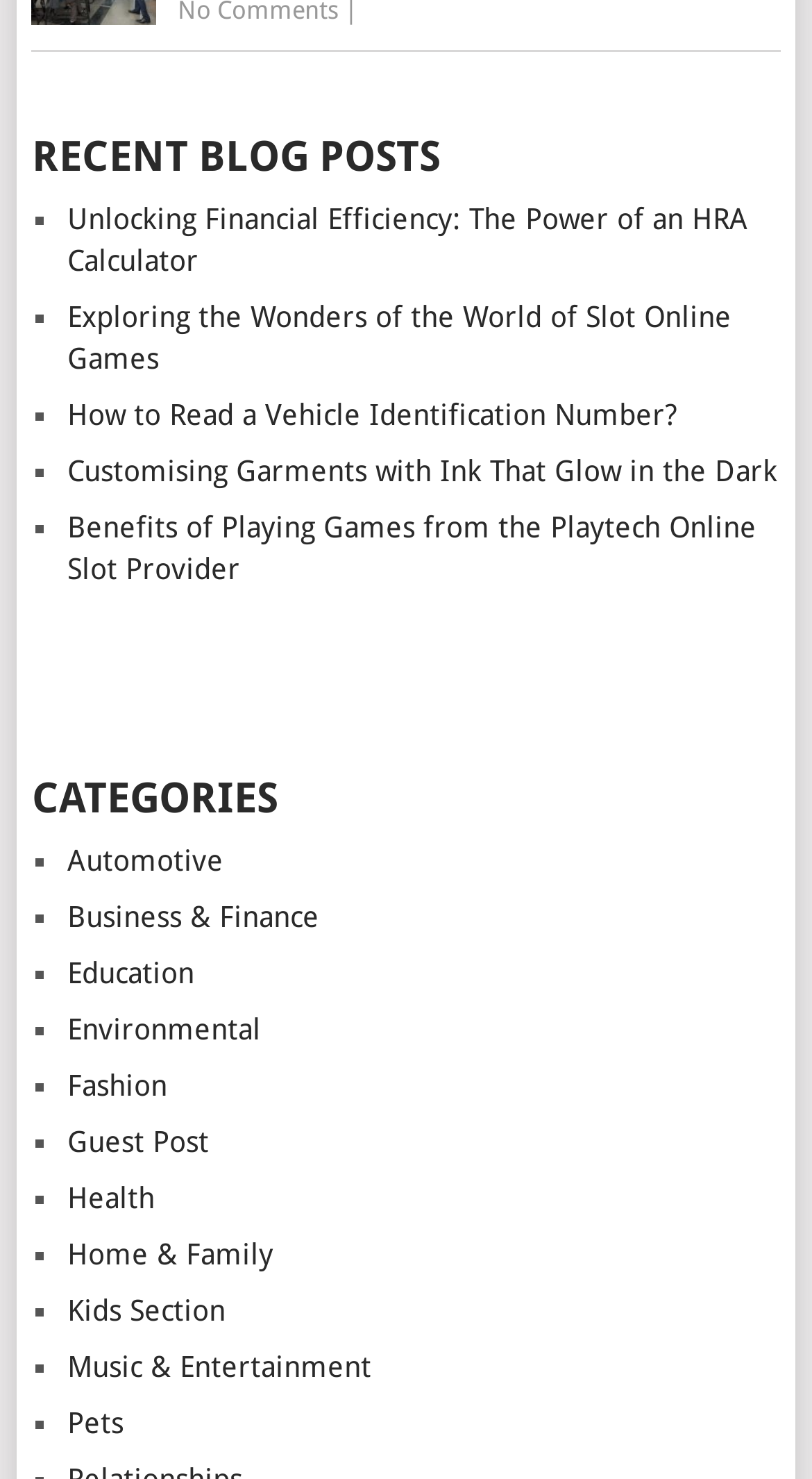What is the category with the most links?
Please interpret the details in the image and answer the question thoroughly.

I examined the list of categories and their corresponding links, and found that each category has only one link. Therefore, there is no category with more than one link.